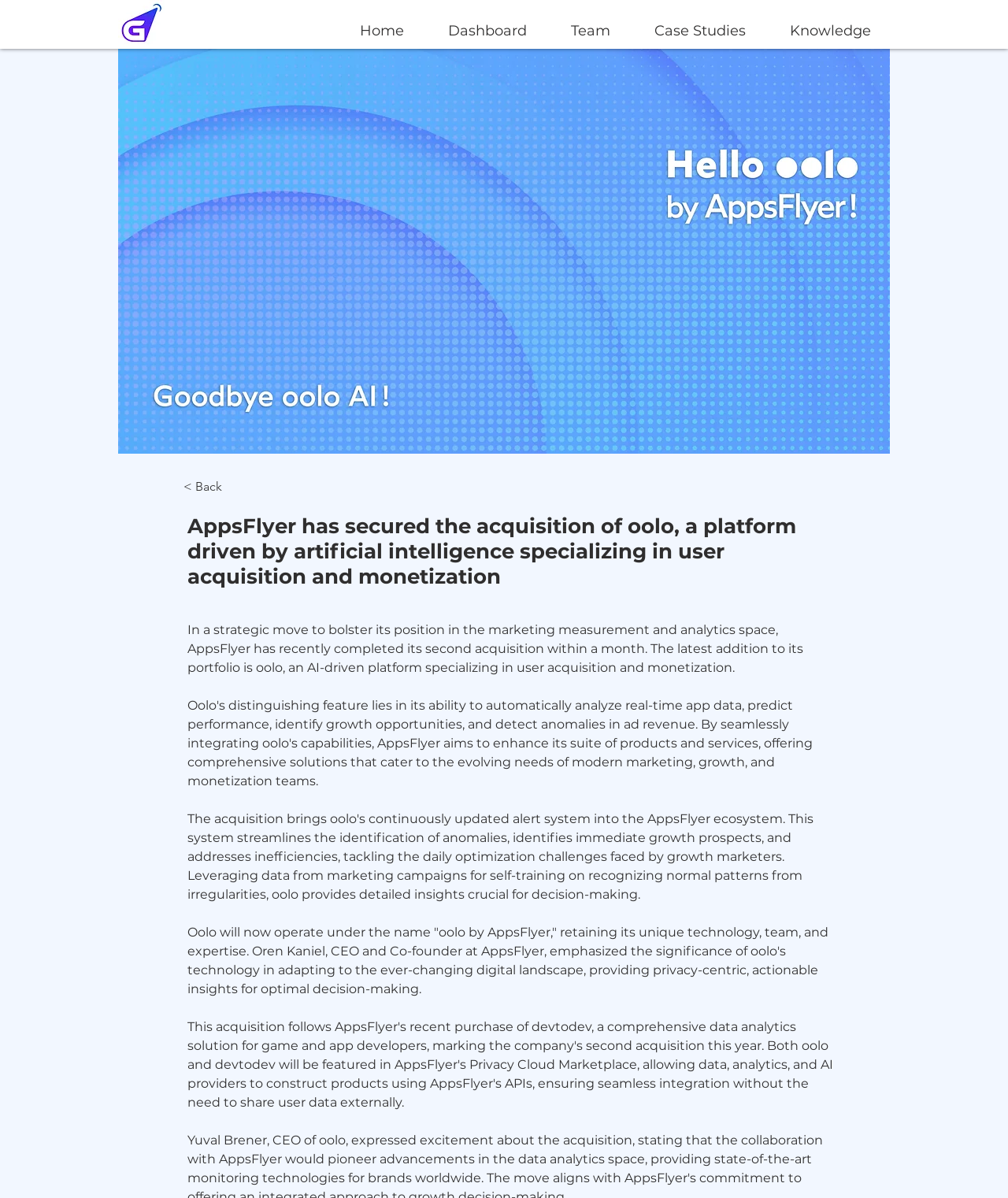Create a full and detailed caption for the entire webpage.

The webpage appears to be an article or news page about AppsFlyer's acquisition of oolo, a platform driven by artificial intelligence. At the top left corner, there is a logo image, which is a combination of two images: '06_edited.png' and '01. Vertical Logo Gradient Background.jpg'. 

Below the logo, there is a navigation menu with links to 'Home', 'Dashboard', 'Team', 'Case Studies', and 'Knowledge'. The navigation menu spans across the top of the page, taking up about half of the width.

On the left side of the page, there is a 'Back' link, which is positioned above the main content. The main content starts with a heading that summarizes the article, followed by two paragraphs of text. The first paragraph explains the strategic move of AppsFlyer in acquiring oolo, while the second paragraph provides more details about oolo's technology and its significance in the digital landscape.

The text content is positioned in the middle of the page, with a significant amount of space on the right side. There are no other UI elements or images on the page besides the logo and the navigation menu.